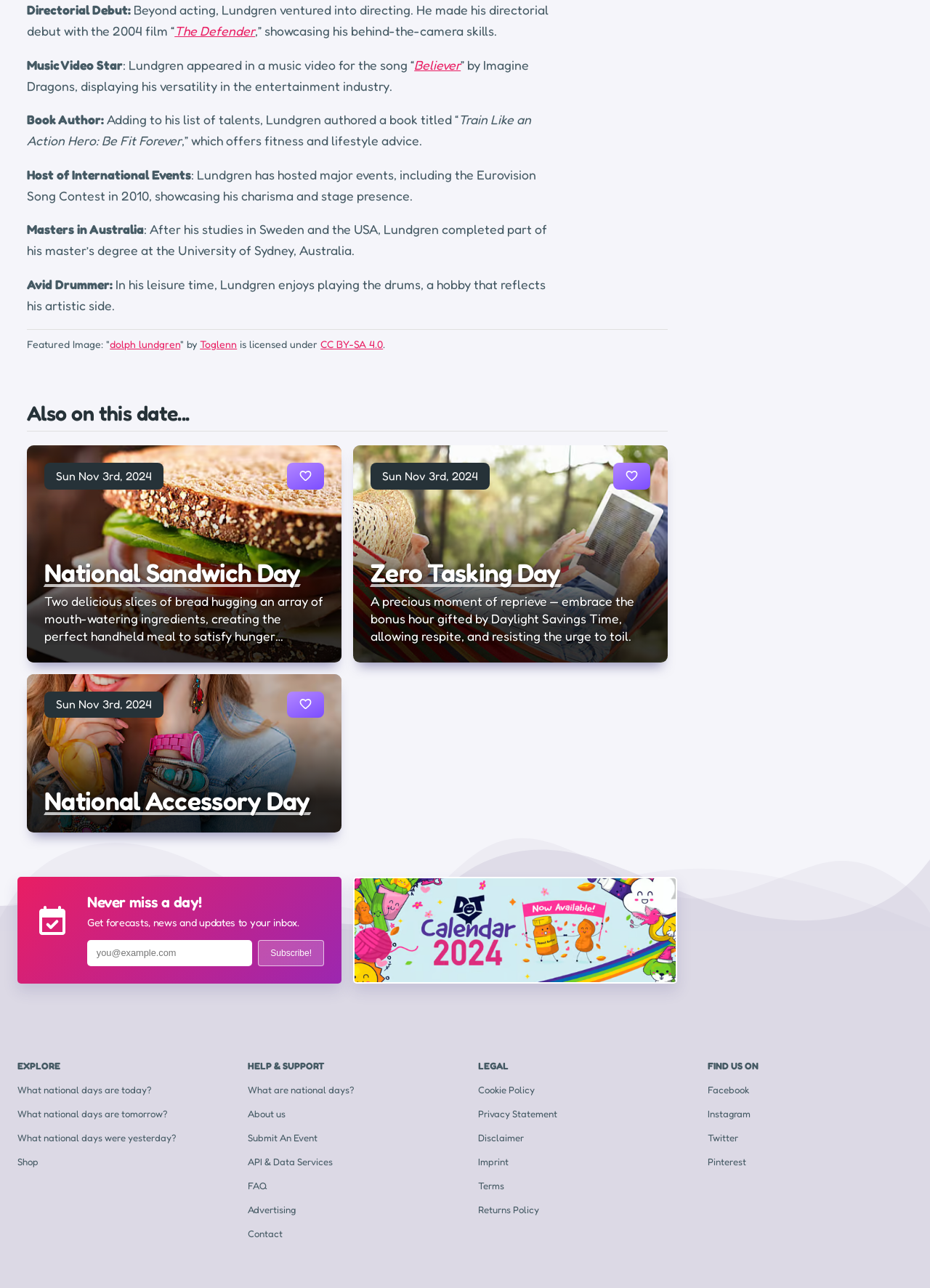Determine the bounding box coordinates of the element's region needed to click to follow the instruction: "Learn more about National Sandwich Day". Provide these coordinates as four float numbers between 0 and 1, formatted as [left, top, right, bottom].

[0.029, 0.346, 0.367, 0.514]